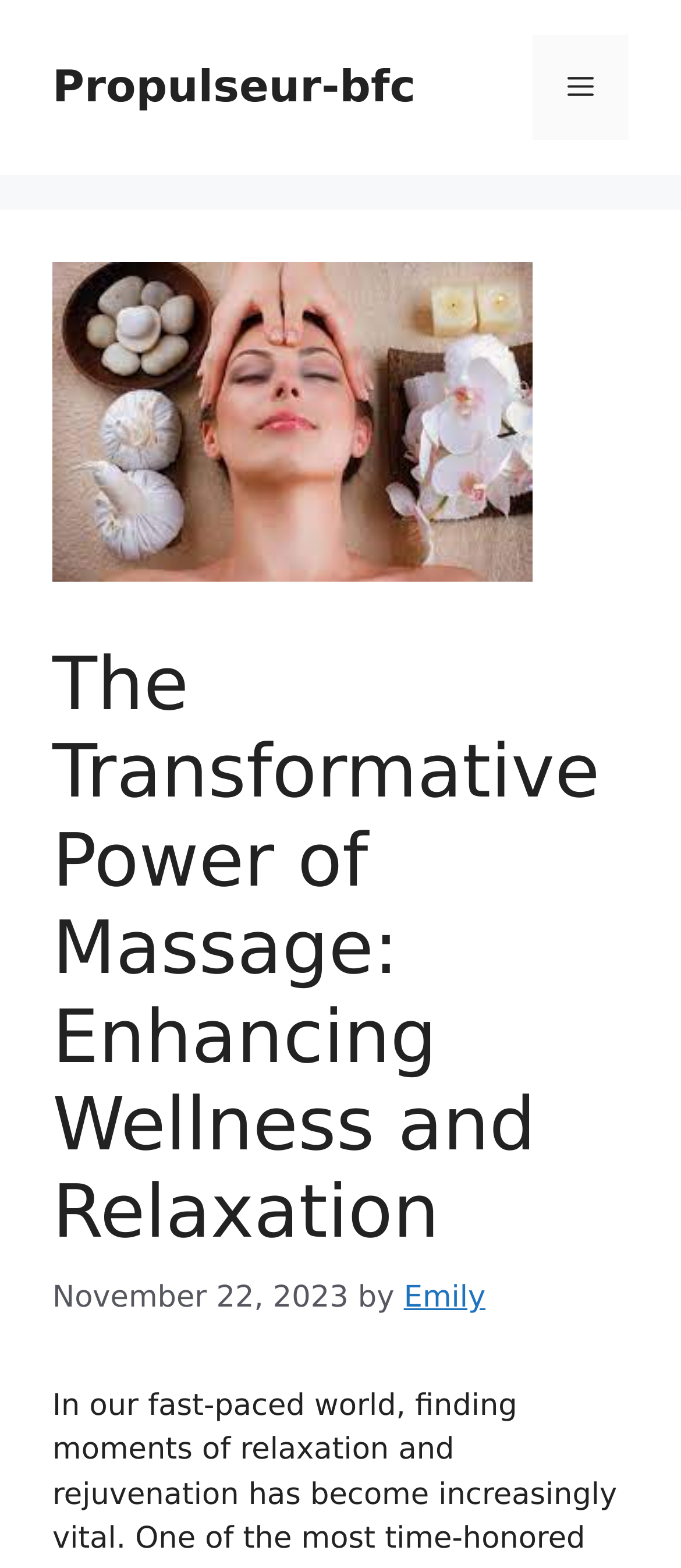Use a single word or phrase to respond to the question:
What is the date of the article?

November 22, 2023